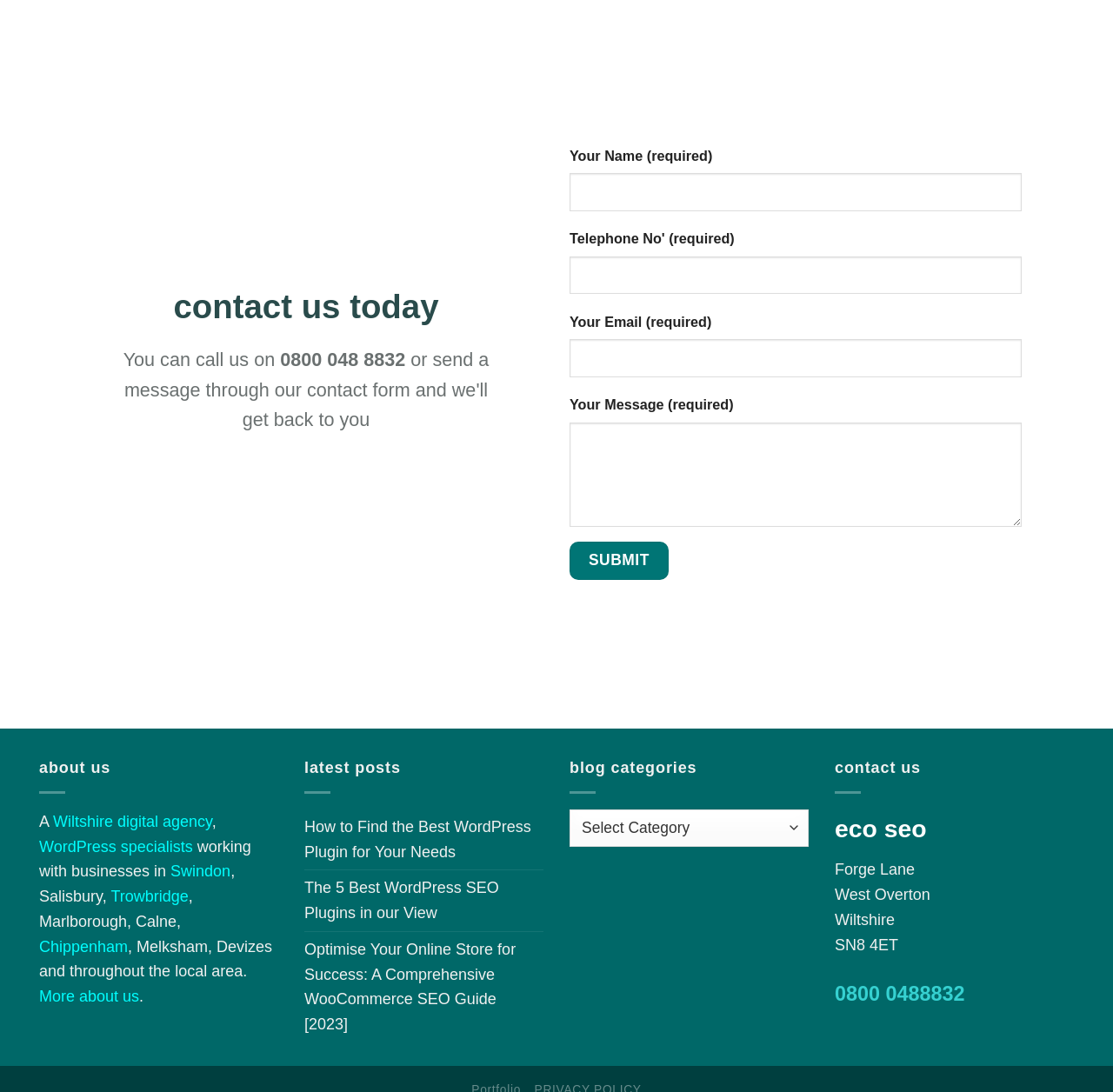Determine the bounding box coordinates of the clickable element necessary to fulfill the instruction: "Select a blog category". Provide the coordinates as four float numbers within the 0 to 1 range, i.e., [left, top, right, bottom].

[0.512, 0.741, 0.727, 0.776]